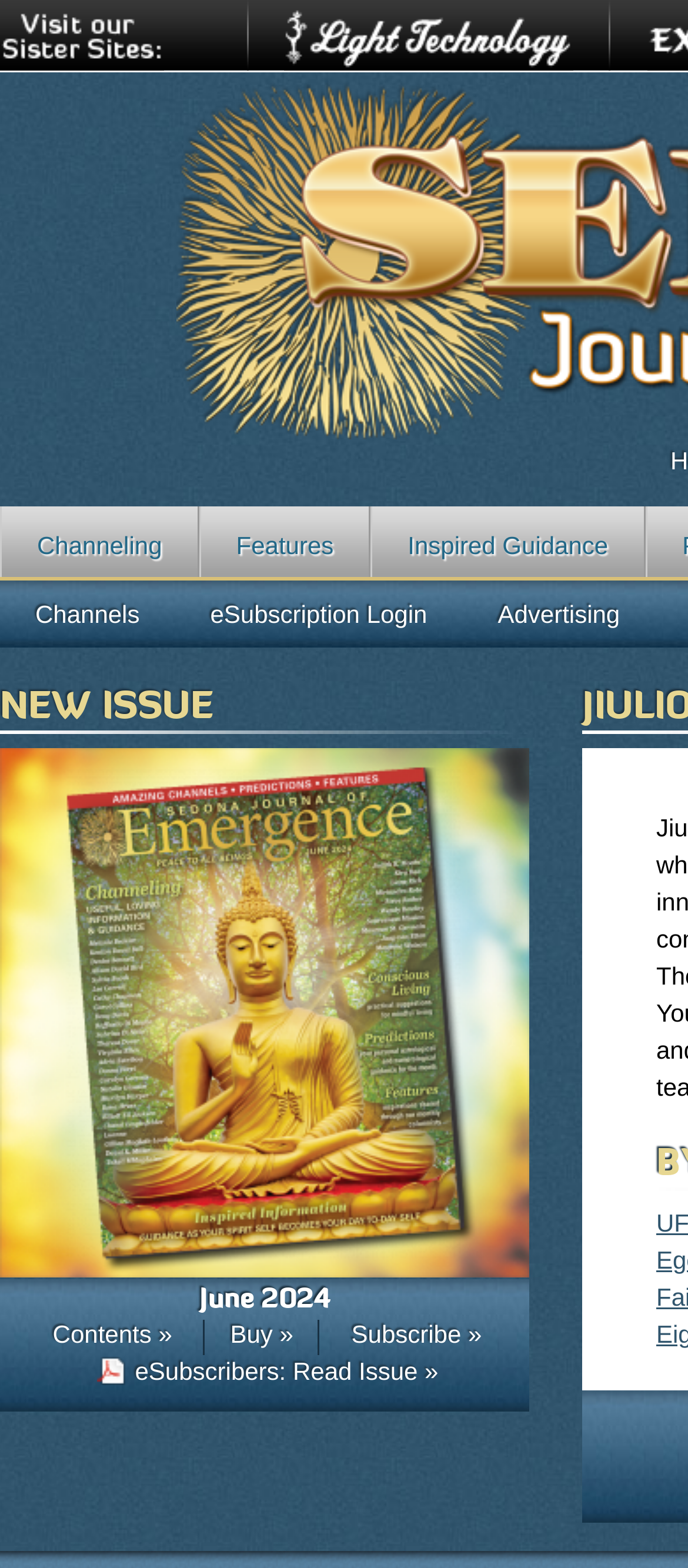Give a concise answer using one word or a phrase to the following question:
How many main navigation links are there?

3